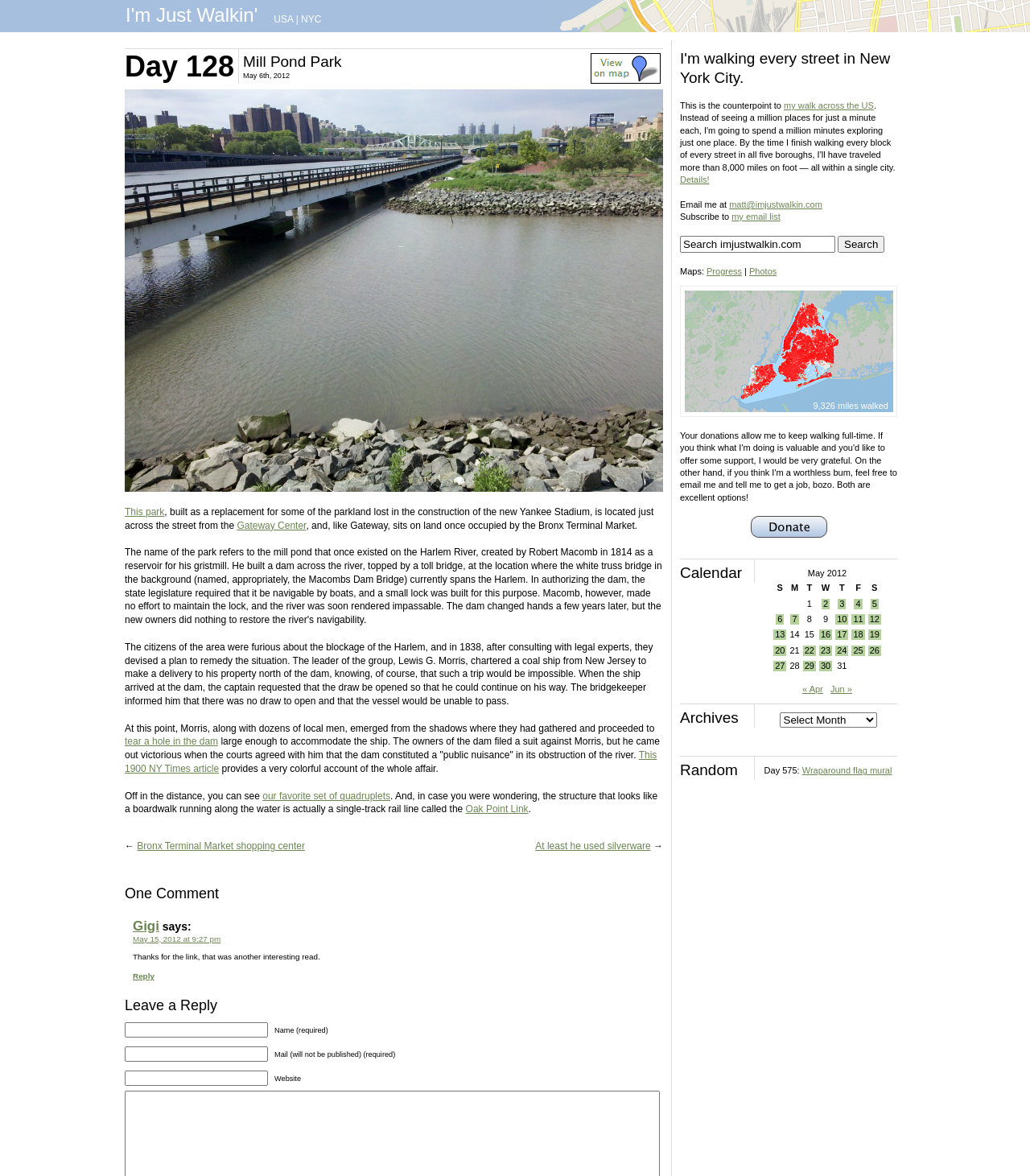What is the date of the photo or video described in the webpage?
Based on the image content, provide your answer in one word or a short phrase.

May 6th, 2012